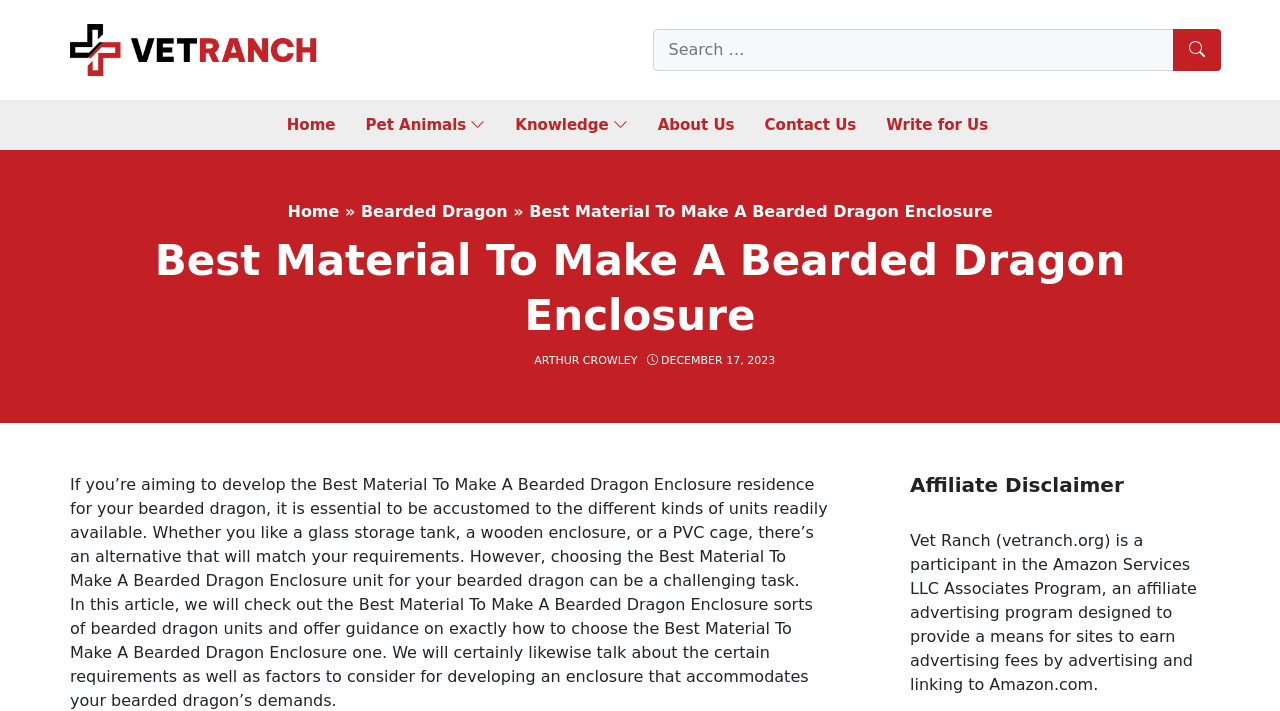Pinpoint the bounding box coordinates of the element you need to click to execute the following instruction: "Read the article by ARTHUR CROWLEY". The bounding box should be represented by four float numbers between 0 and 1, in the format [left, top, right, bottom].

[0.417, 0.497, 0.498, 0.516]